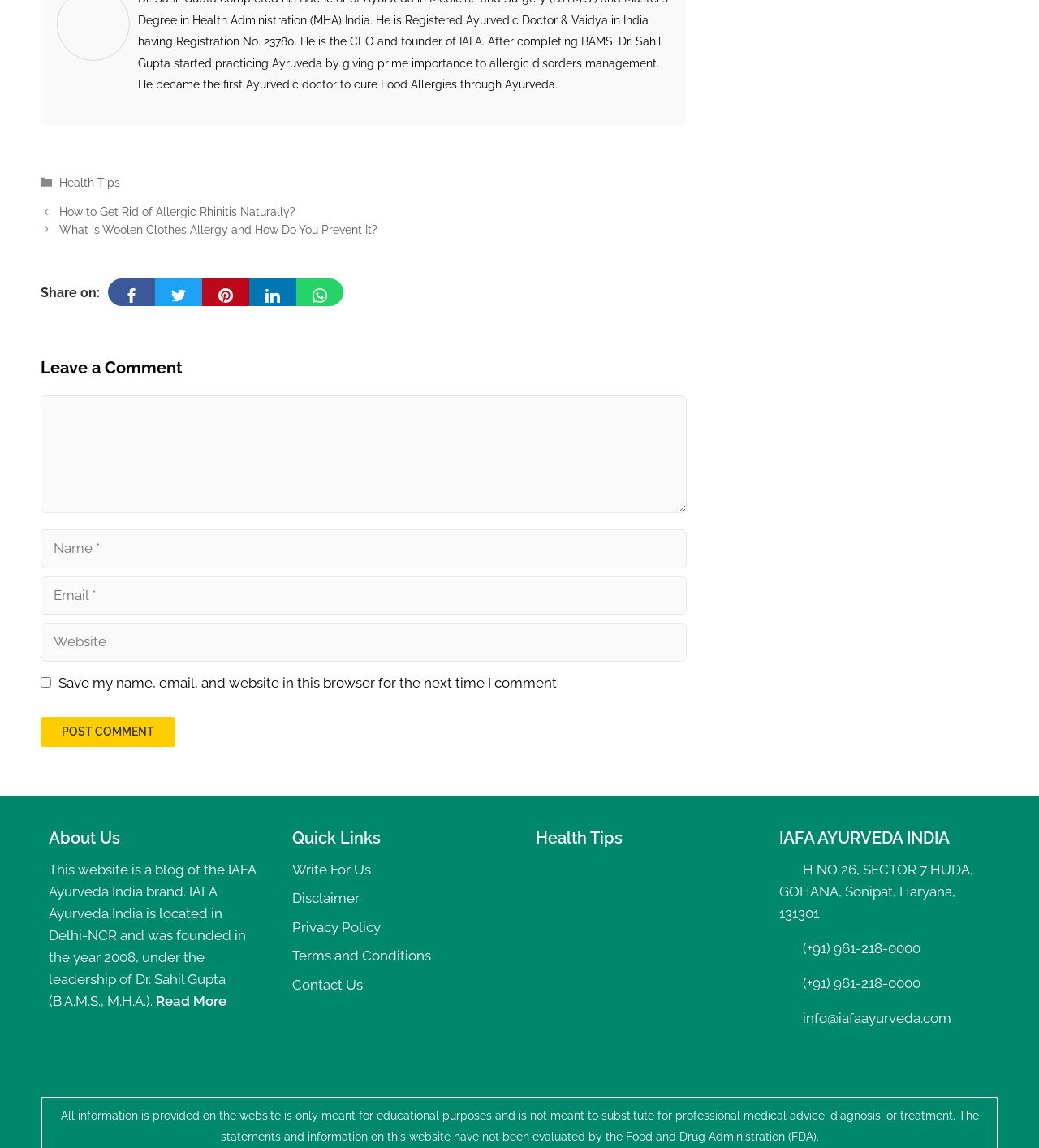Please respond to the question with a concise word or phrase:
How can I contact IAFA Ayurveda India?

Phone or email